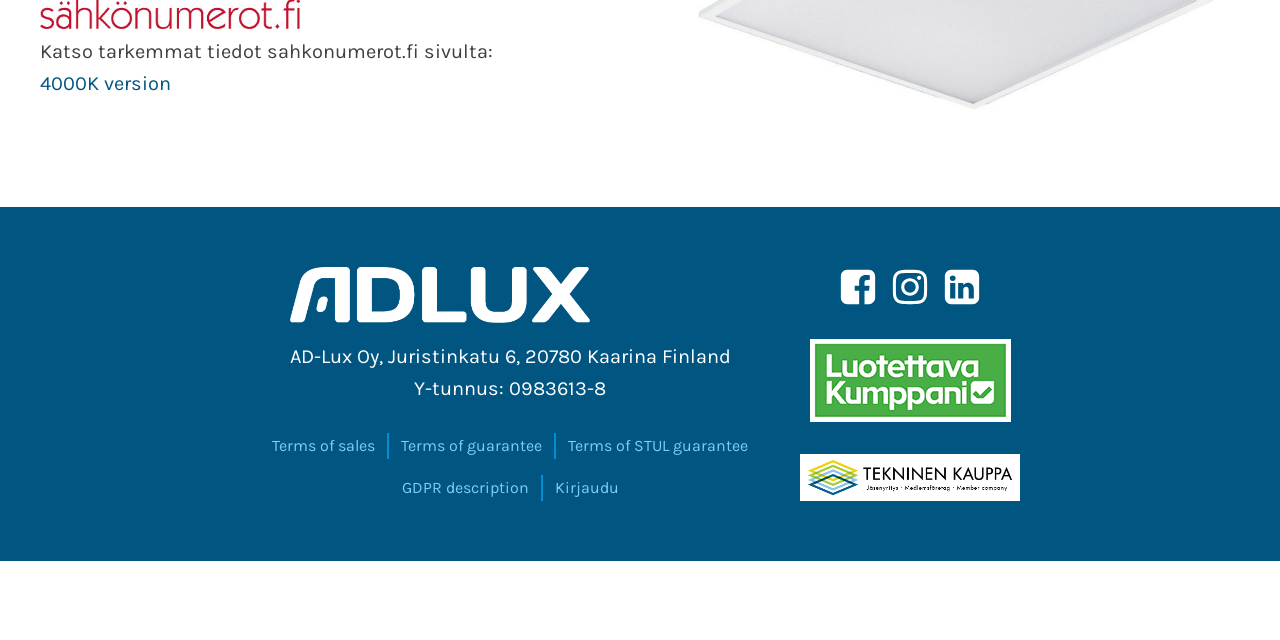Find the UI element described as: "GDPR description" and predict its bounding box coordinates. Ensure the coordinates are four float numbers between 0 and 1, [left, top, right, bottom].

[0.304, 0.742, 0.424, 0.782]